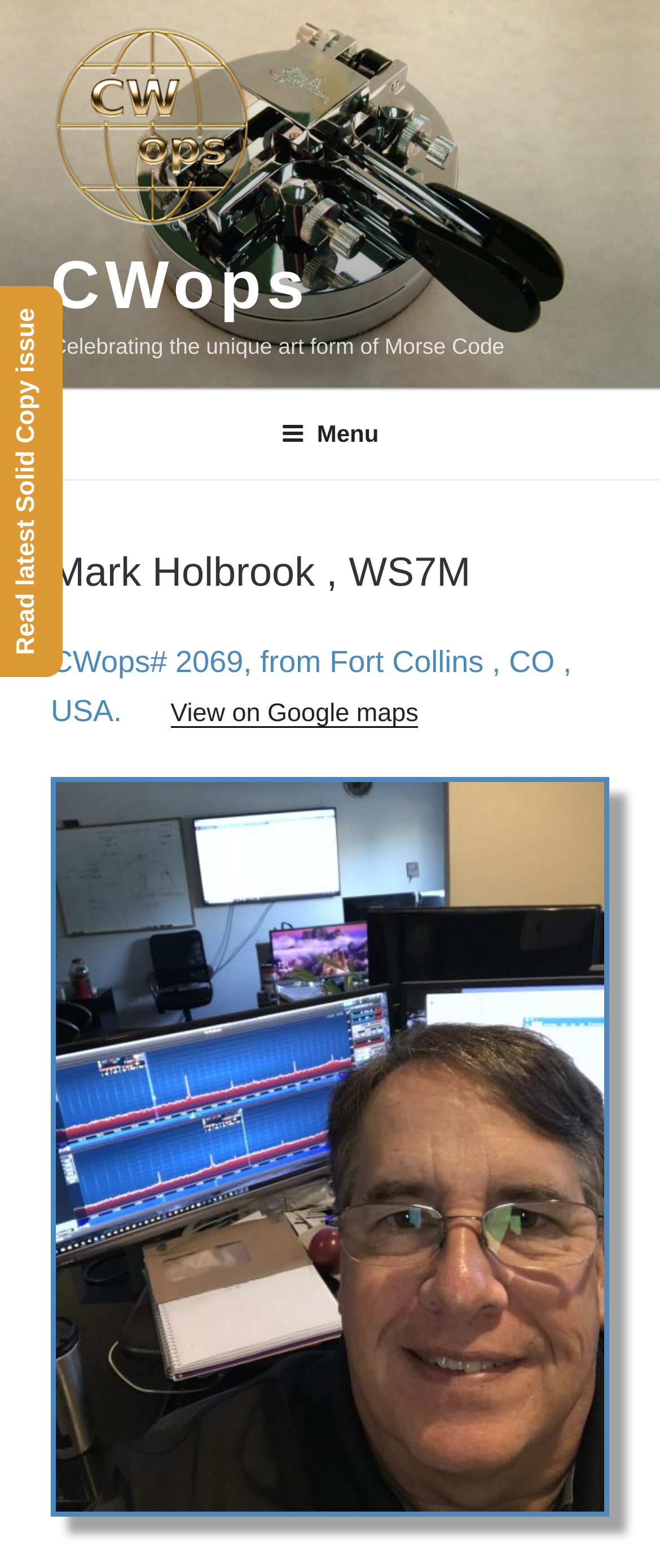Identify and provide the main heading of the webpage.

Mark Holbrook , WS7M